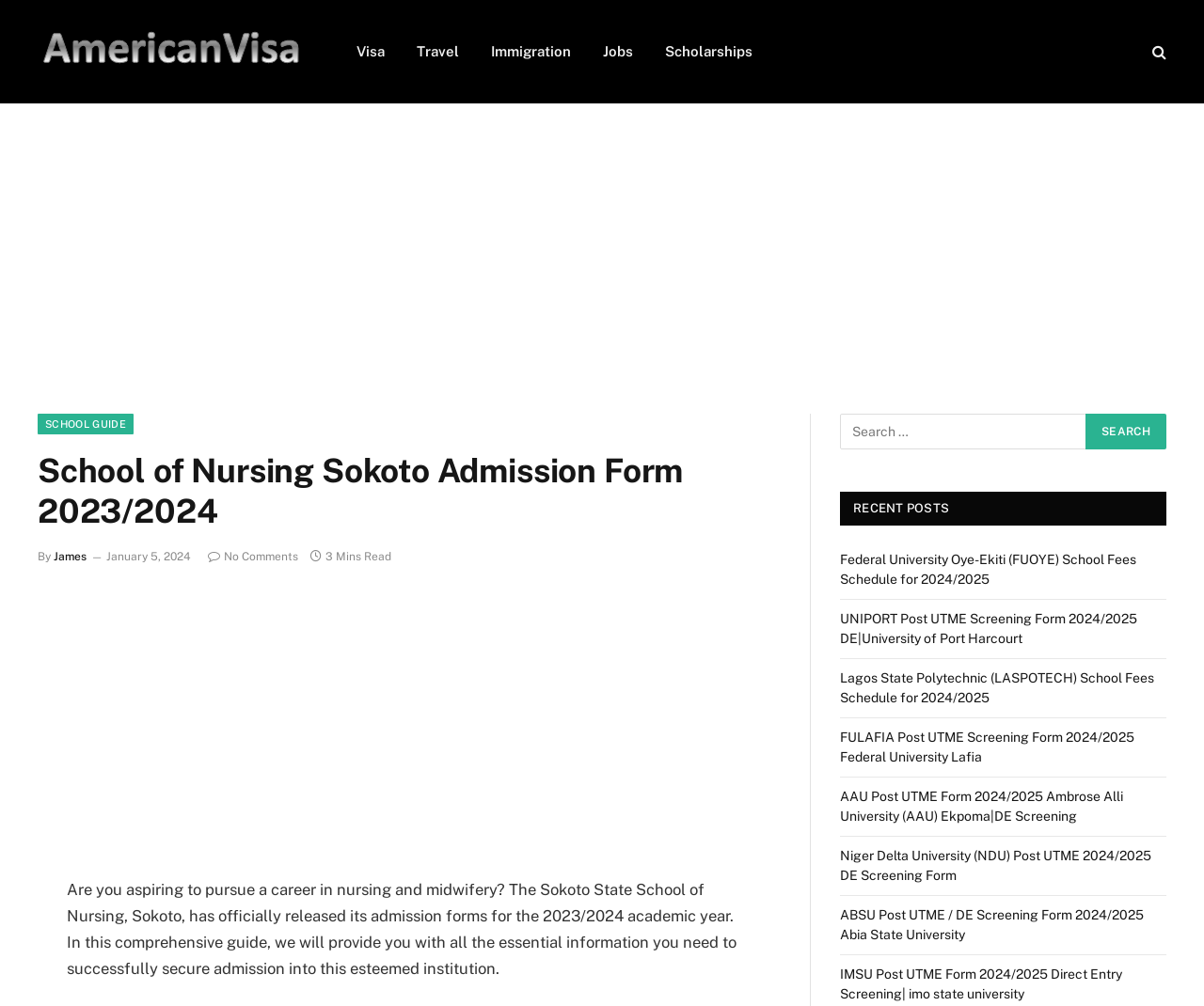Predict the bounding box for the UI component with the following description: "Immigration".

[0.395, 0.0, 0.488, 0.103]